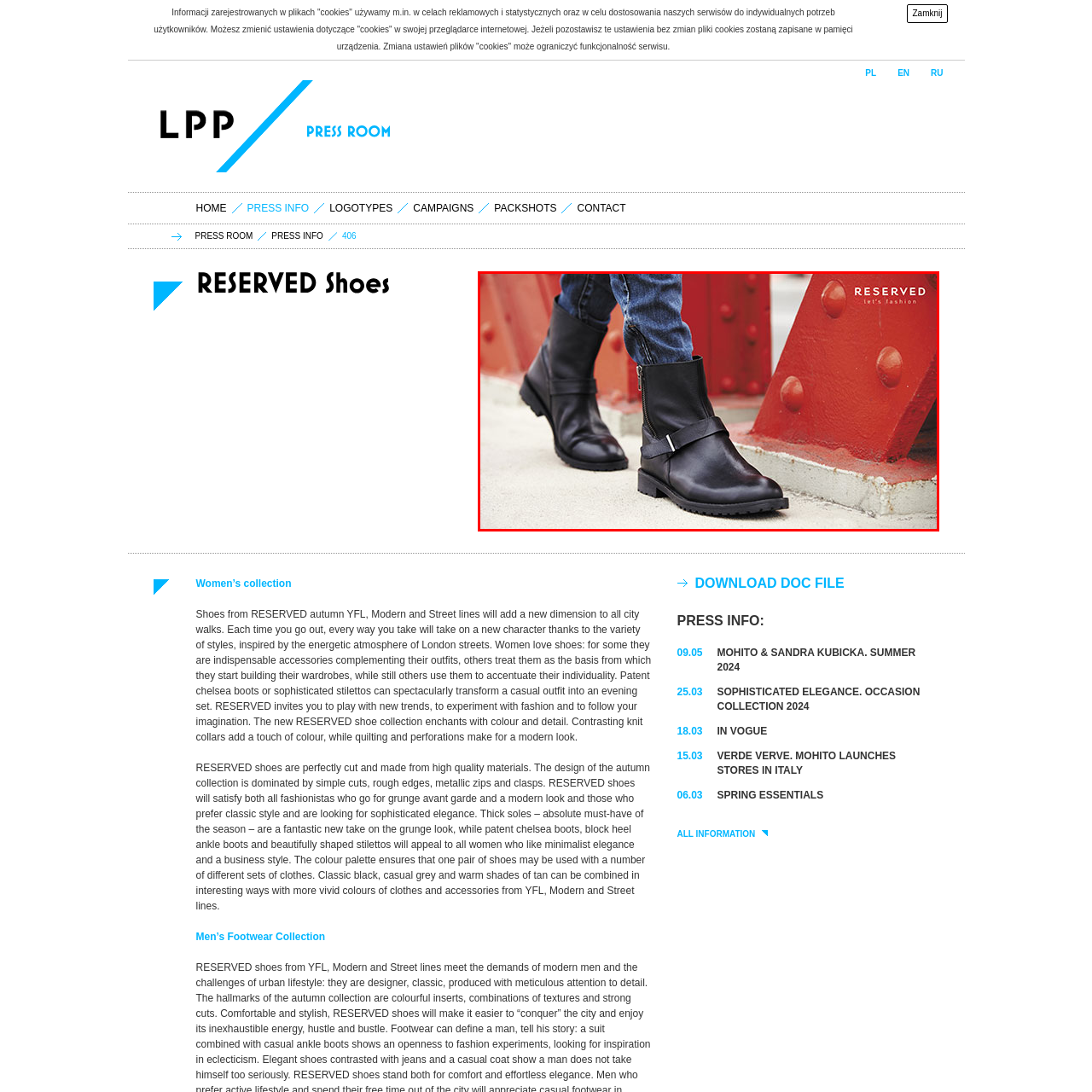What is the prominent branding location in the image?
Concentrate on the image within the red bounding box and respond to the question with a detailed explanation based on the visual information provided.

The caption states that the branding is 'prominently displayed at the top right', emphasizing the fashion-forward ethos of RESERVED.